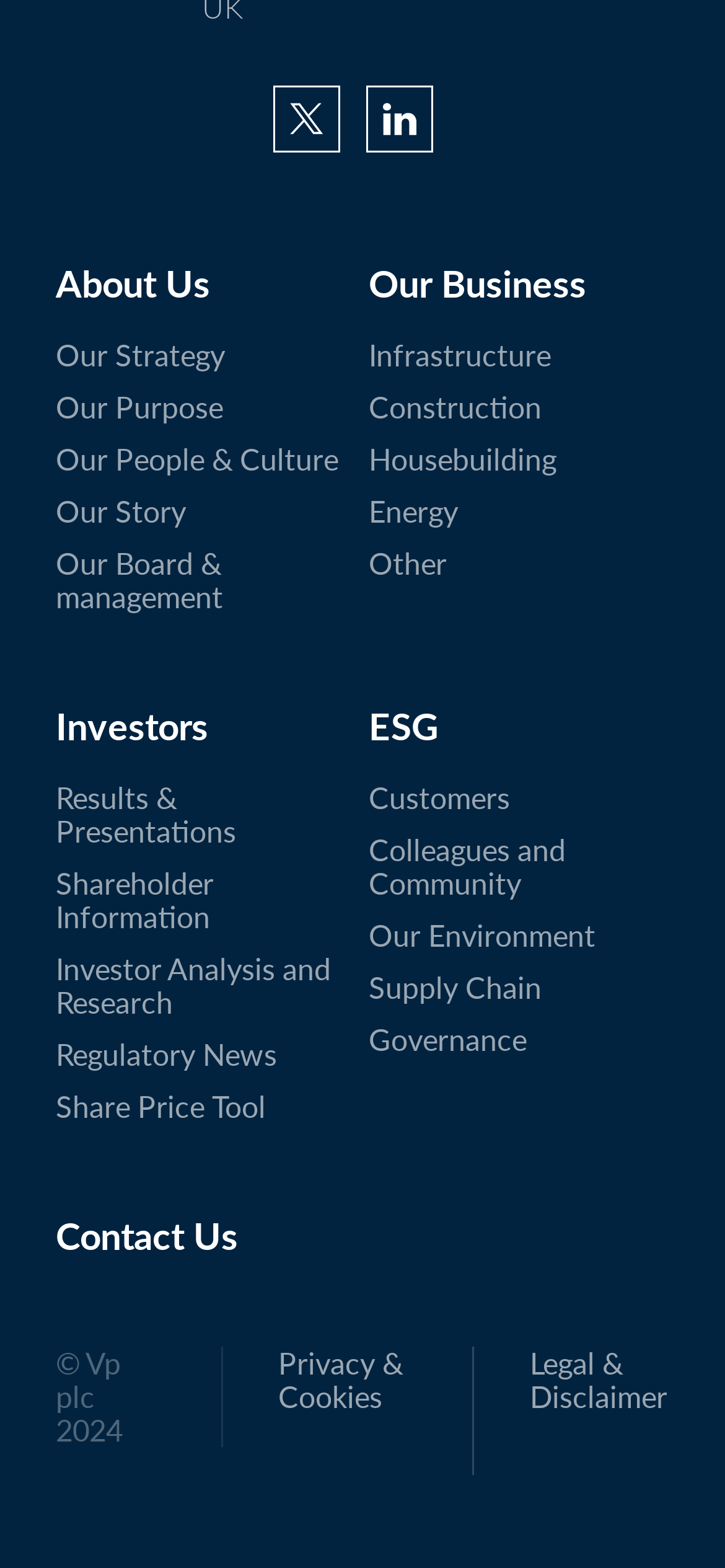Please determine the bounding box coordinates of the area that needs to be clicked to complete this task: 'Go to Investors'. The coordinates must be four float numbers between 0 and 1, formatted as [left, top, right, bottom].

[0.077, 0.446, 0.287, 0.479]